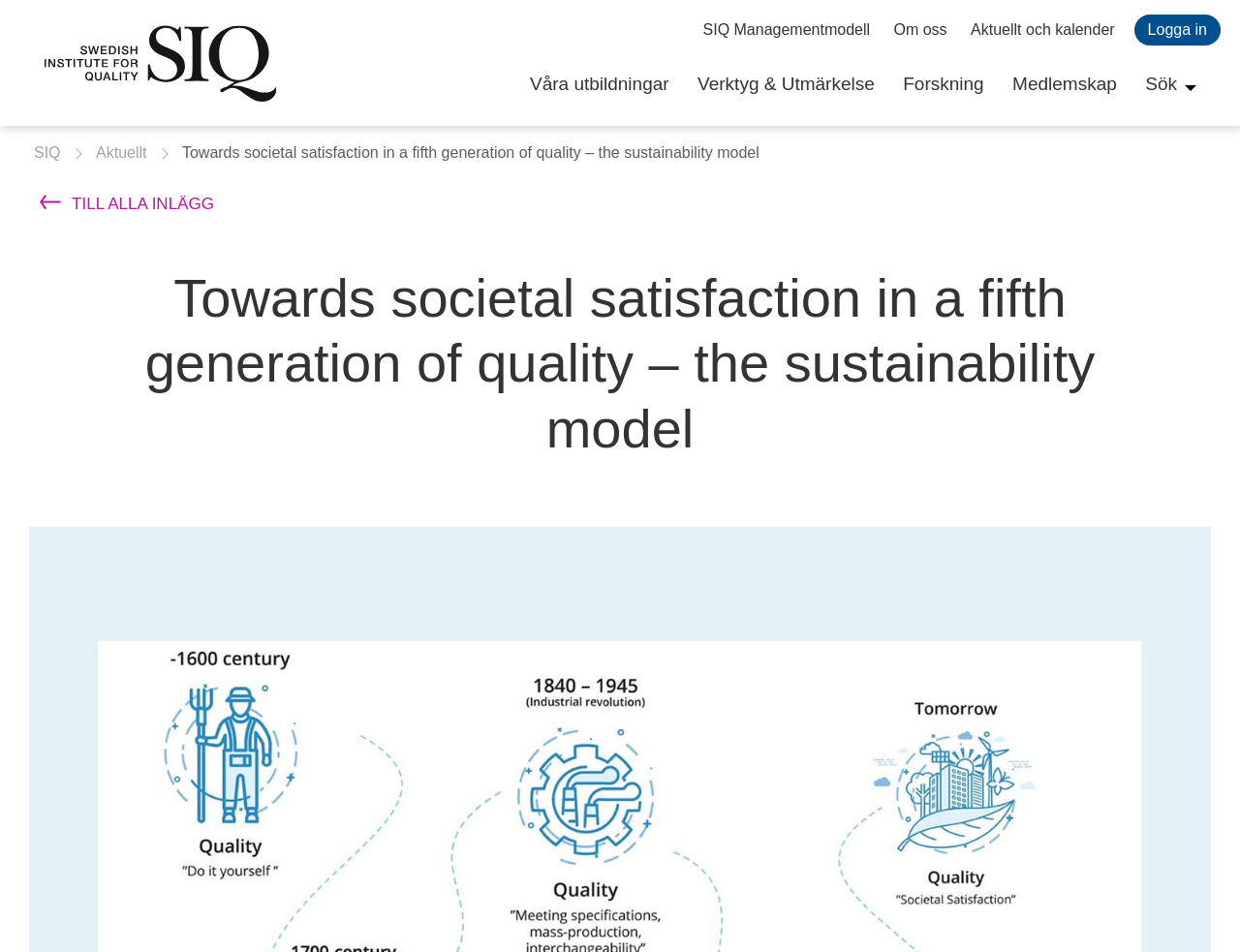Could you indicate the bounding box coordinates of the region to click in order to complete this instruction: "go to SIQ Staging".

[0.02, 0.023, 0.24, 0.109]